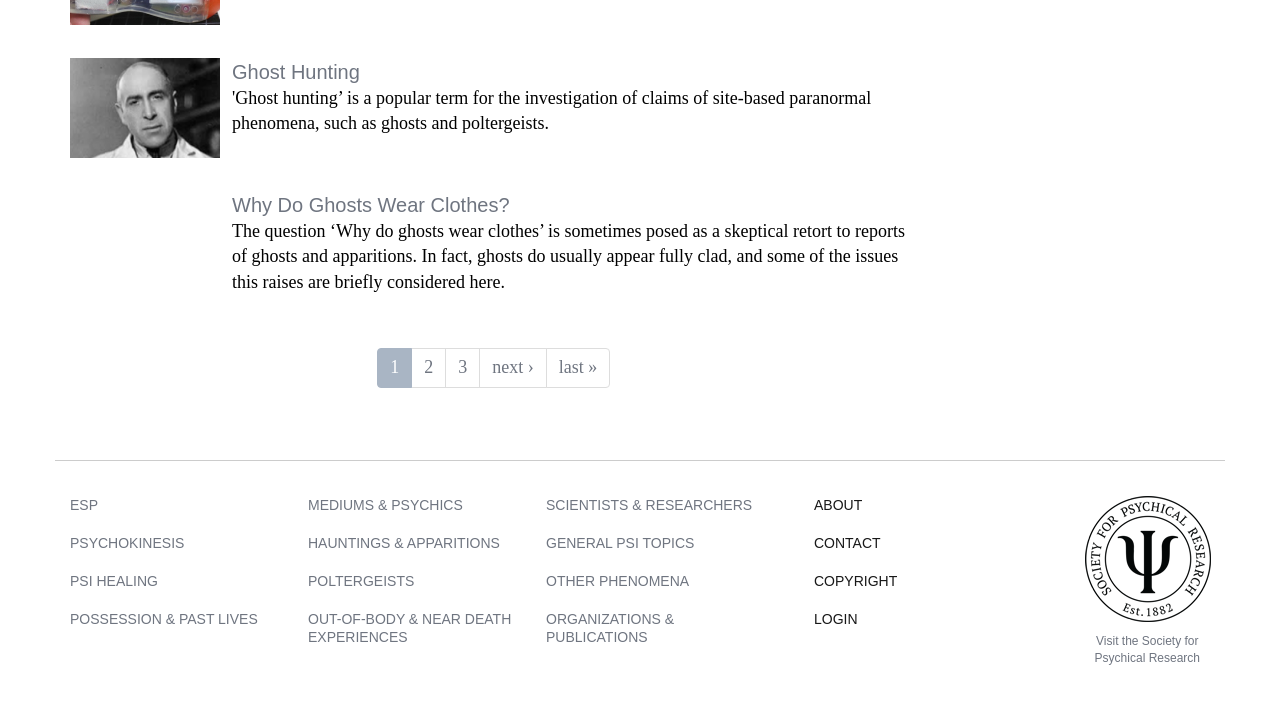Locate the bounding box coordinates of the element's region that should be clicked to carry out the following instruction: "Check the 'Recent Comments' section". The coordinates need to be four float numbers between 0 and 1, i.e., [left, top, right, bottom].

None